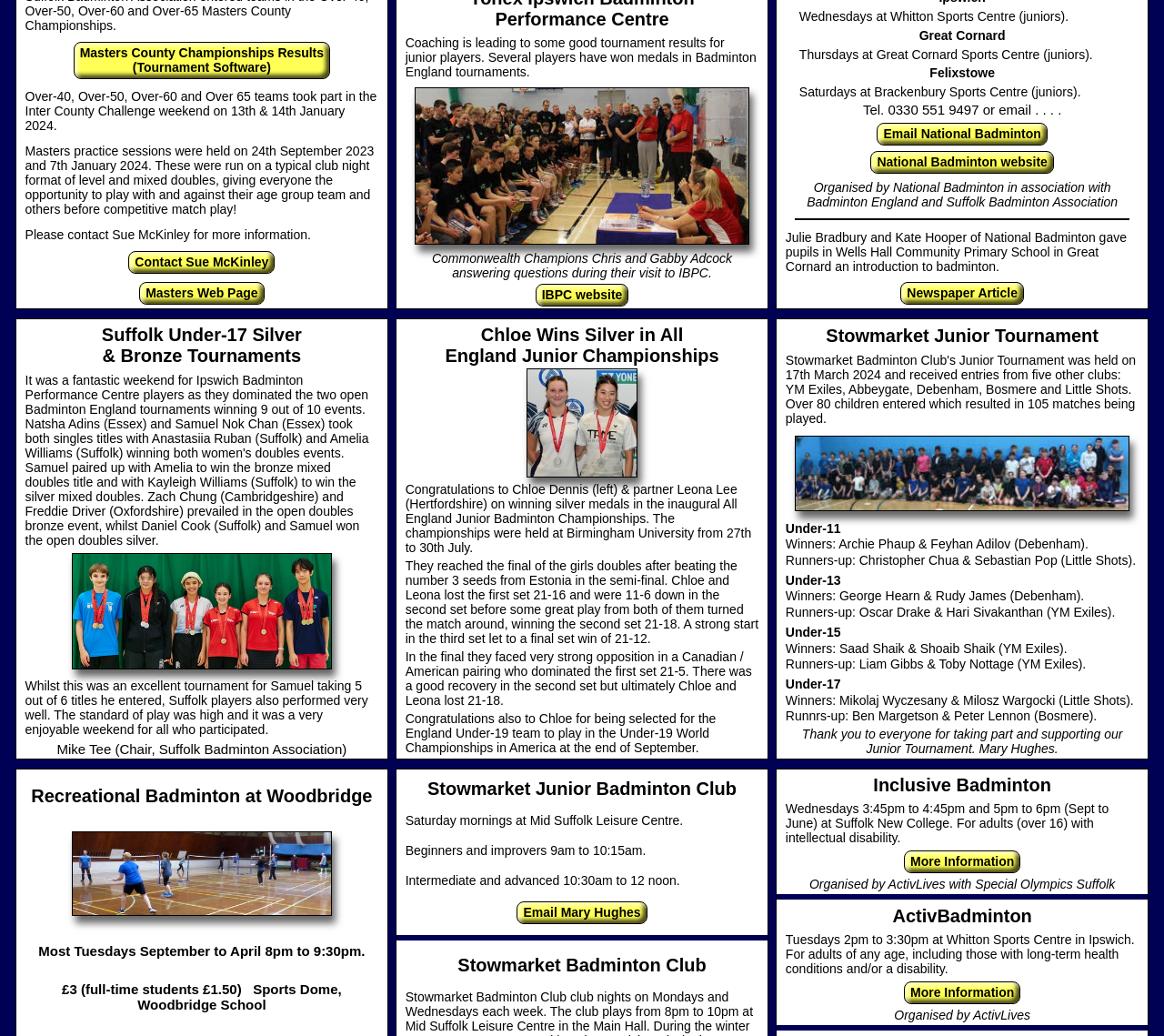Identify the bounding box for the described UI element. Provide the coordinates in (top-left x, top-left y, bottom-right x, bottom-right y) format with values ranging from 0 to 1: Contact Sue McKinley

[0.11, 0.243, 0.236, 0.265]